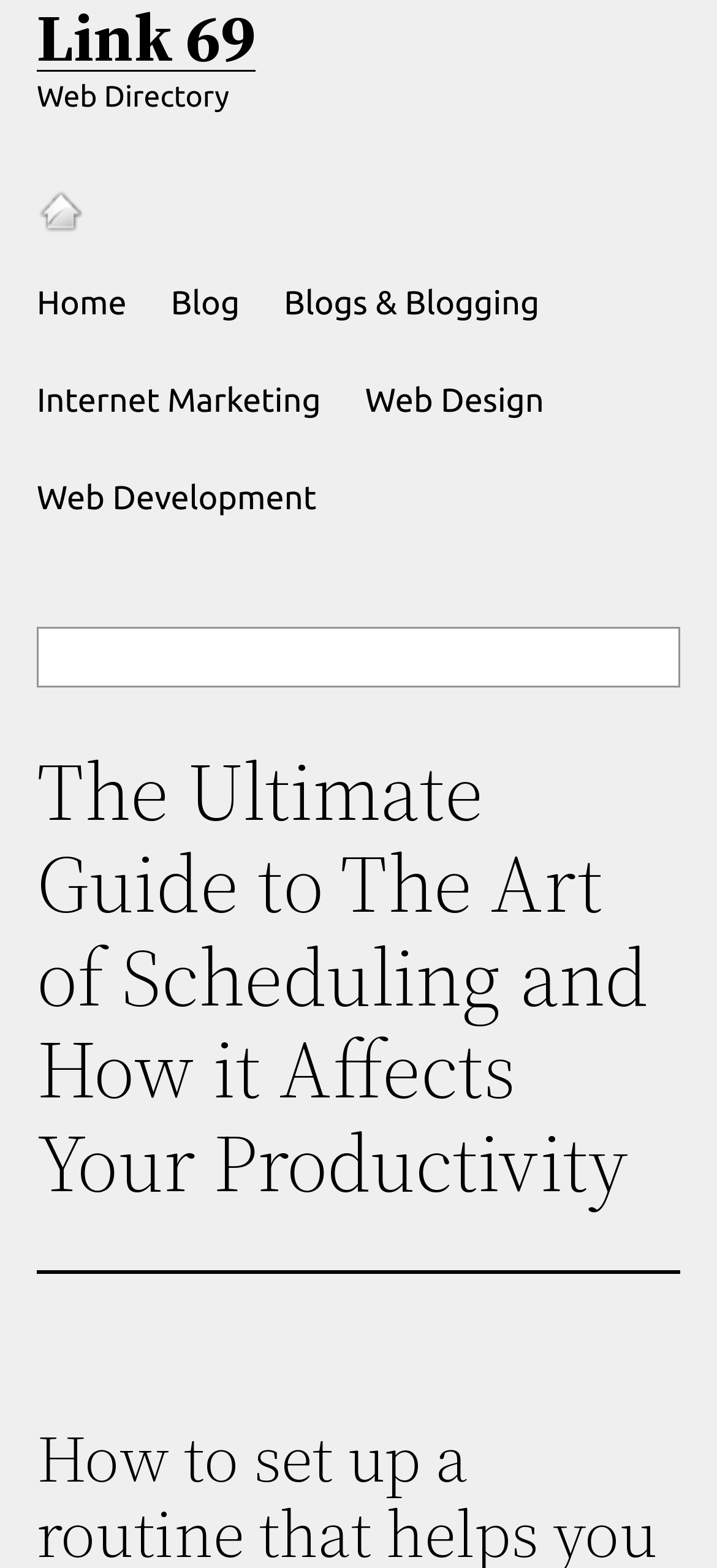Summarize the webpage in an elaborate manner.

The webpage appears to be a blog or article page focused on productivity and scheduling. At the top, there is a heading that reads "Link 69" and a static text that says "Web Directory". Below this, there is a figure element, likely an image, and a navigation menu with links to "Home", "Blog", "Blogs & Blogging", "Internet Marketing", "Web Design", and "Web Development". 

On the right side of the navigation menu, there is a search bar with a label "Search" and a search box. Below the navigation menu, there is a main heading that reads "The Ultimate Guide to The Art of Scheduling and How it Affects Your Productivity", which suggests that the article is about setting up a routine to maximize productivity. 

The meta description mentions the importance of sticking to a routine to stay on track, which aligns with the content of the article. Overall, the webpage has a simple and organized layout, with clear headings and concise text.